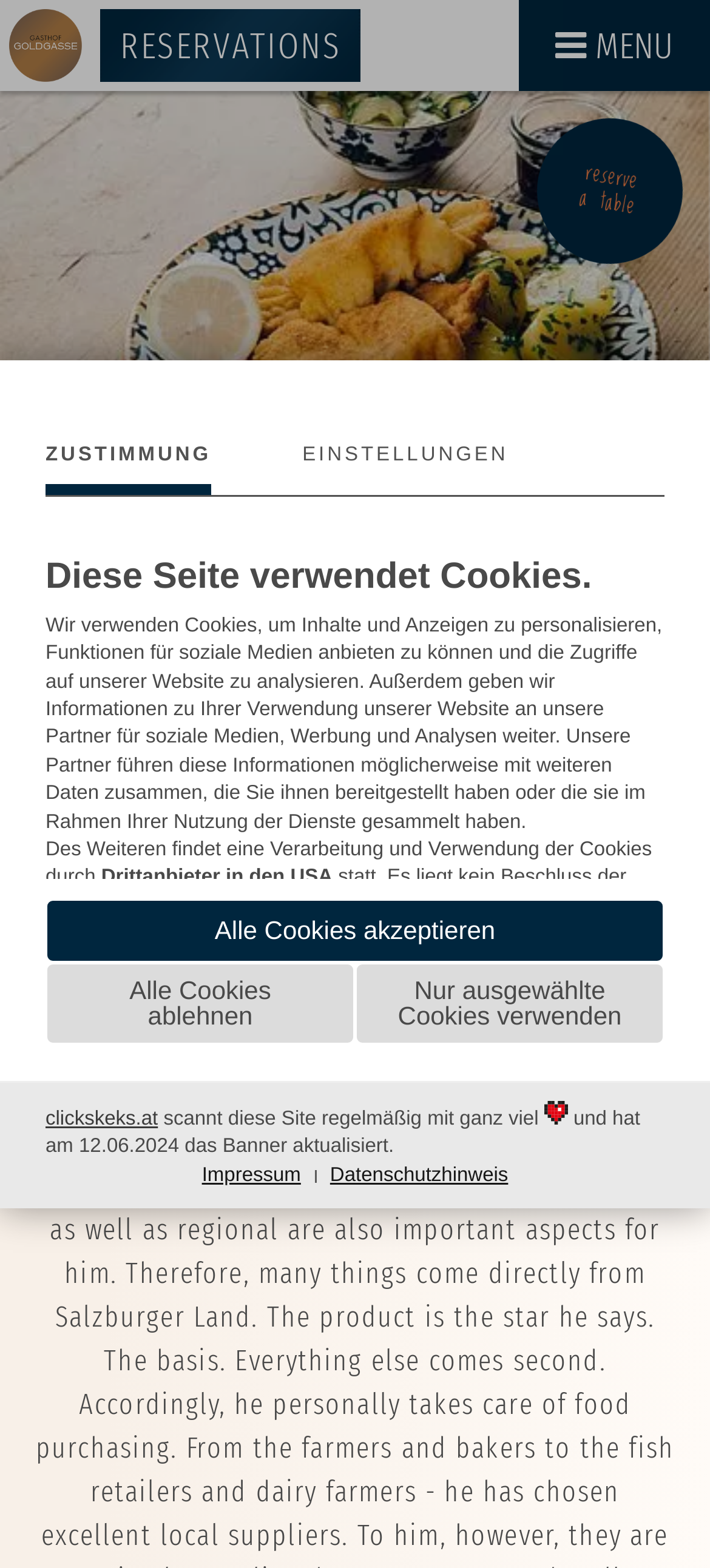Elaborate on the information and visuals displayed on the webpage.

This webpage is about Gasthof Goldgasse, a restaurant in Salzburg, Austria. At the top, there is a logo of Gasthof Goldgasse, accompanied by a link to the restaurant's homepage. Below the logo, there are several links to different sections of the website, including reservations, menu, breakfast, classics and delicacies, photos, opening times, and gift certificates.

On the left side of the page, there is a vertical menu with links to different sections, including breakfast, classics and delicacies, photos, opening times, and gift certificates. Below this menu, there is a section with contact information, including a phone number and email address.

In the main content area, there is a heading that reads "The sophisticated inn in Salzburg's Old Town". Below this heading, there is a section titled "Culinary pleasures" with a brief description of the restaurant's cuisine.

At the bottom of the page, there is a cookie policy notification with a brief description of how the website uses cookies. Below this notification, there are buttons to accept or decline cookies, as well as a link to a more detailed description of the cookie policy.

On the right side of the page, there are links to the restaurant's social media profiles, including Facebook and Instagram. There is also a link to a voucher hotel website.

At the very bottom of the page, there are links to the website's imprint, data protection notice, and a link to a website called clickskeks.at.